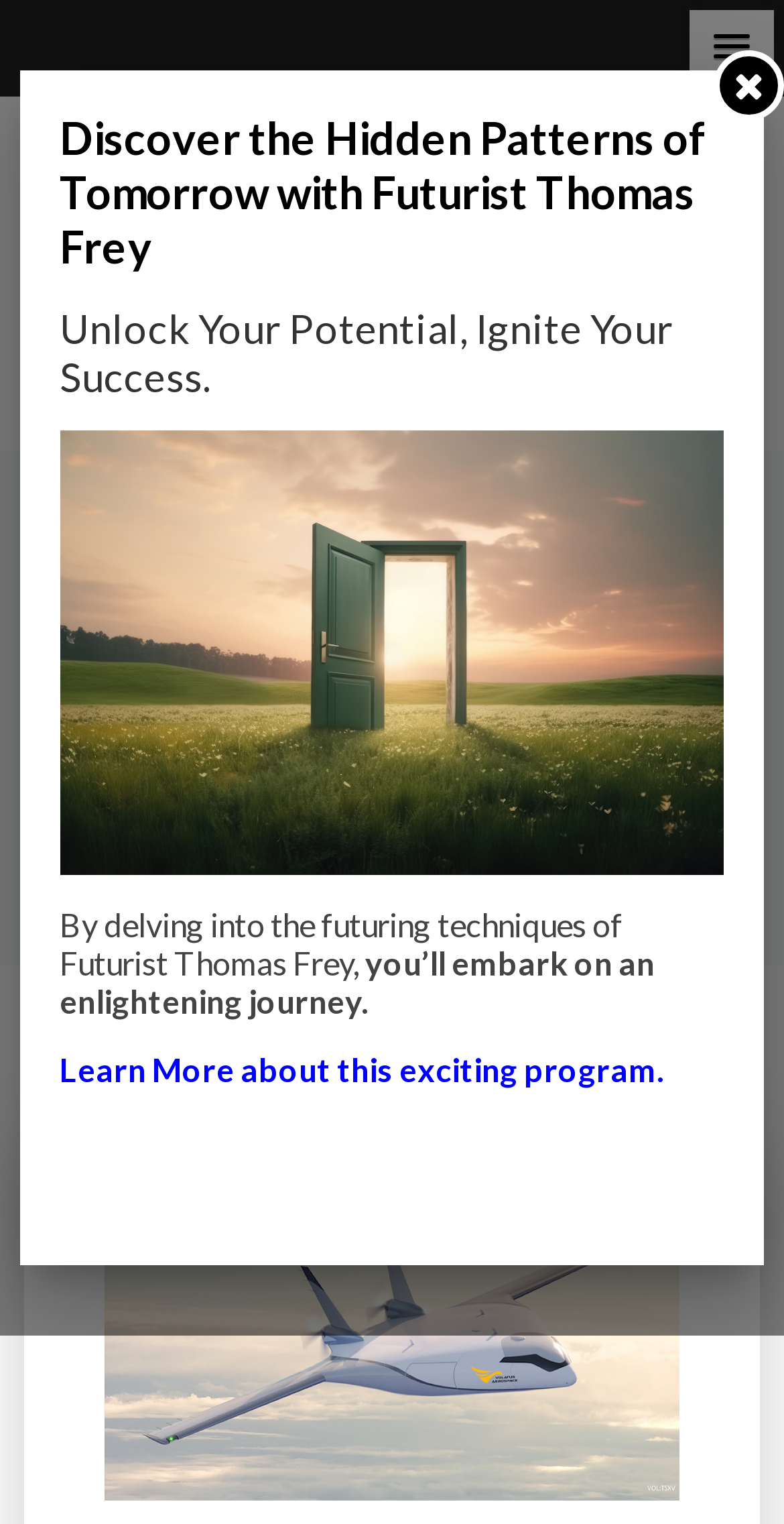Based on the element description drones, identify the bounding box of the UI element in the given webpage screenshot. The coordinates should be in the format (top-left x, top-left y, bottom-right x, bottom-right y) and must be between 0 and 1.

[0.403, 0.493, 0.556, 0.527]